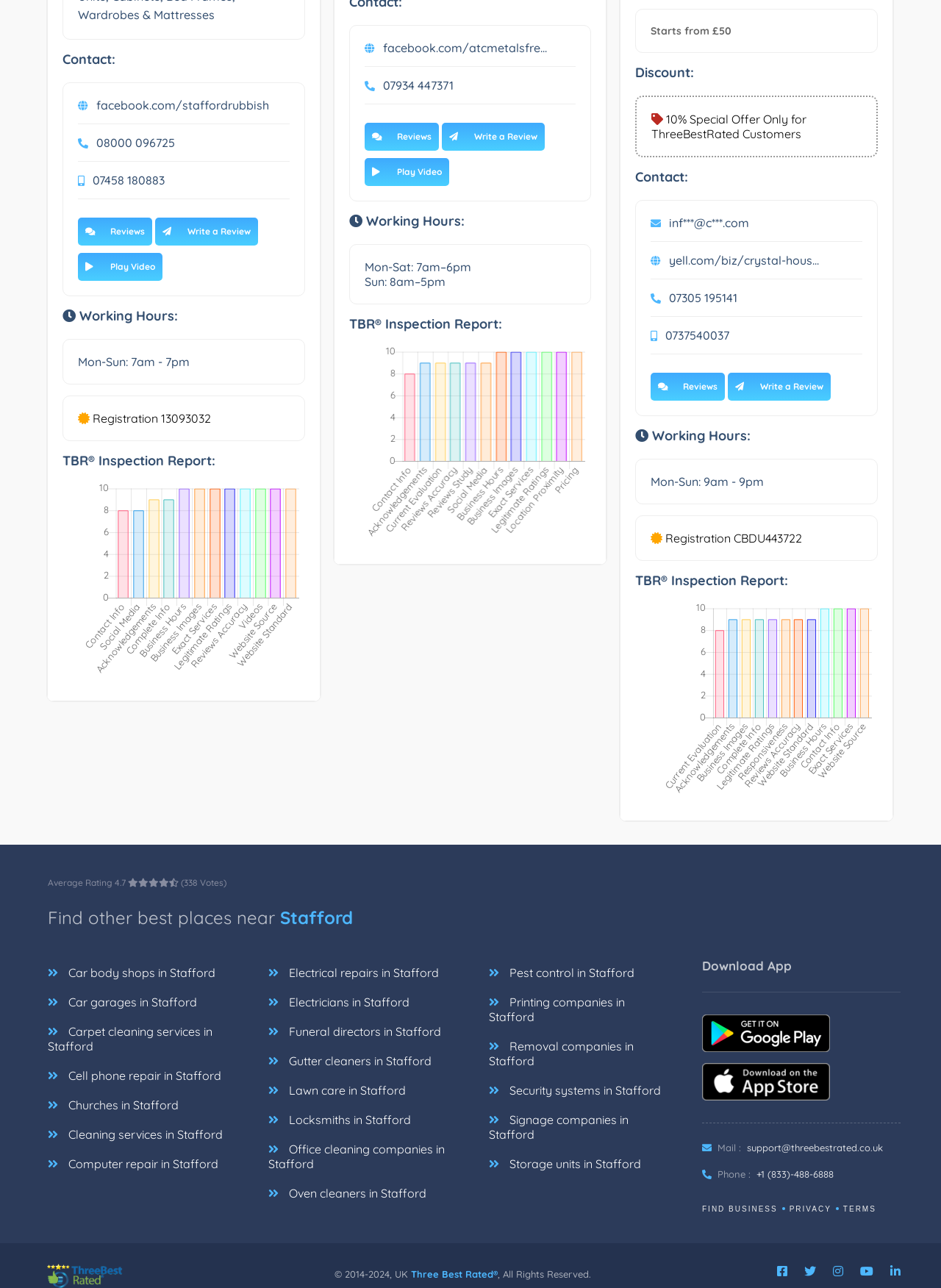Please use the details from the image to answer the following question comprehensively:
What is the phone number of Crystal House?

I found the phone number of Crystal House by looking at the contact information section of the business listing, where it is listed as ' 07305 195141'.